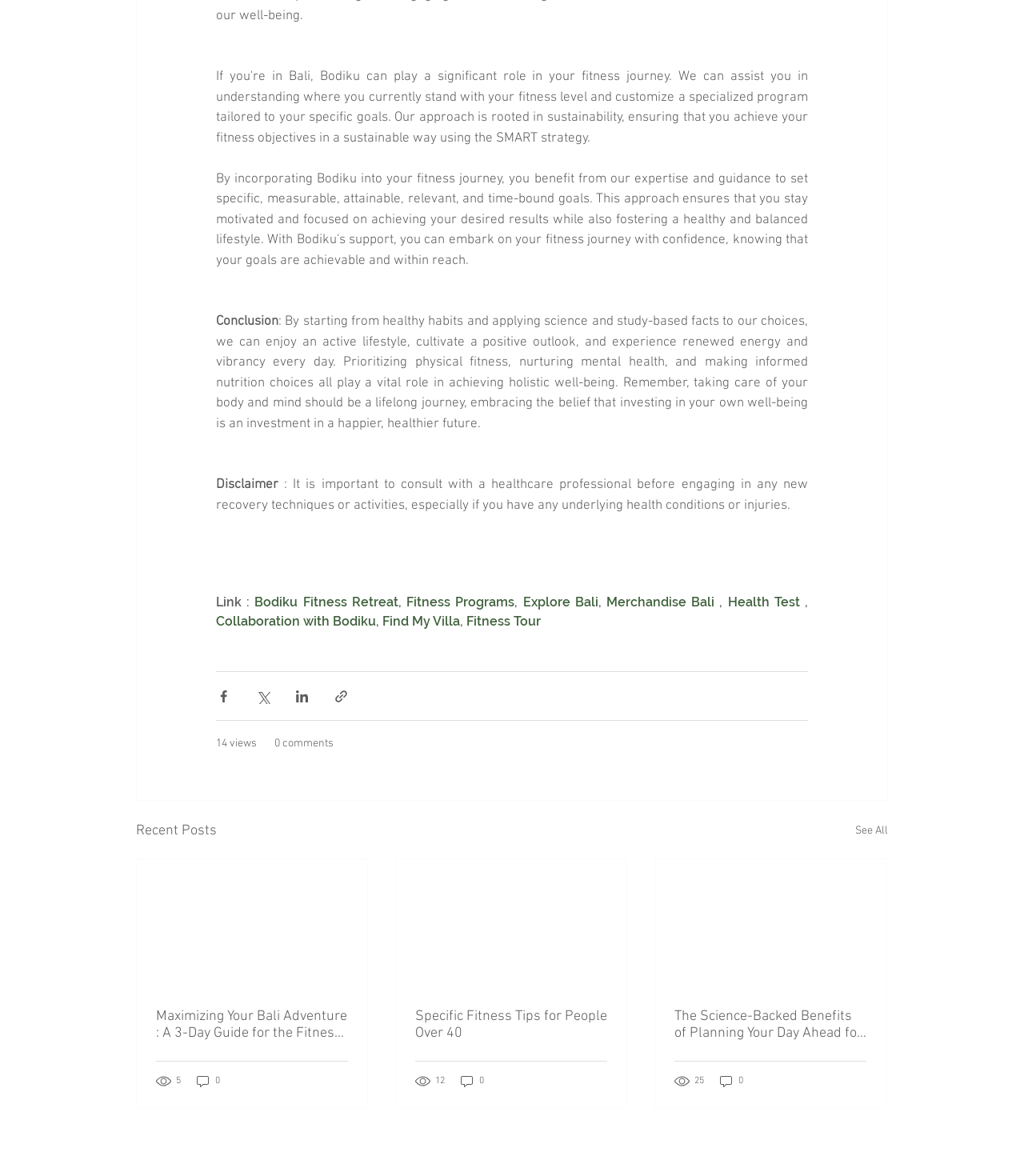Can you show the bounding box coordinates of the region to click on to complete the task described in the instruction: "Post a comment"?

None